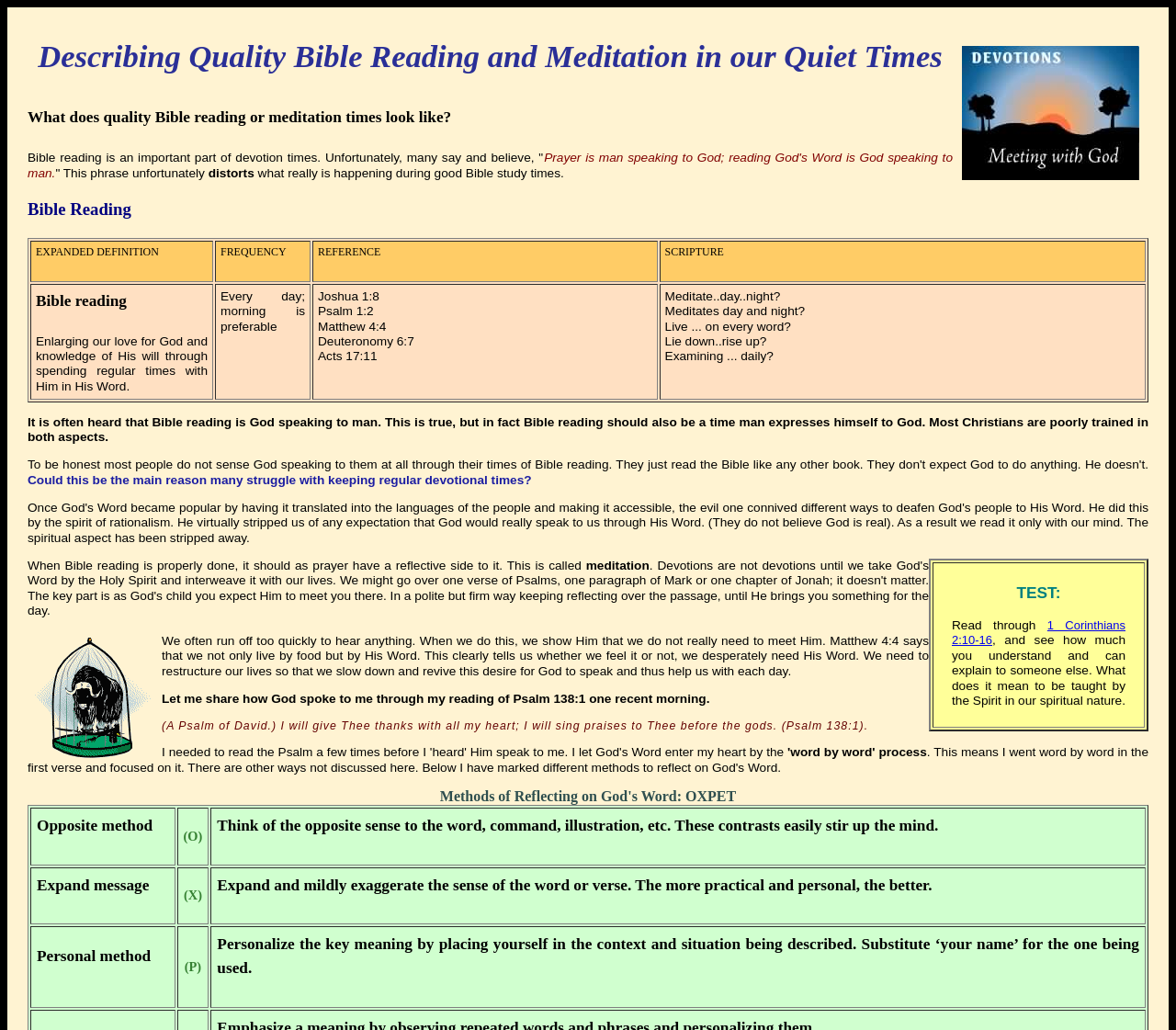What is the main topic of this webpage?
Provide a detailed answer to the question using information from the image.

The webpage is focused on describing quality devotions, specifically Bible reading and meditation in quiet times, and provides guidance on how to gain more from regular Bible readings.